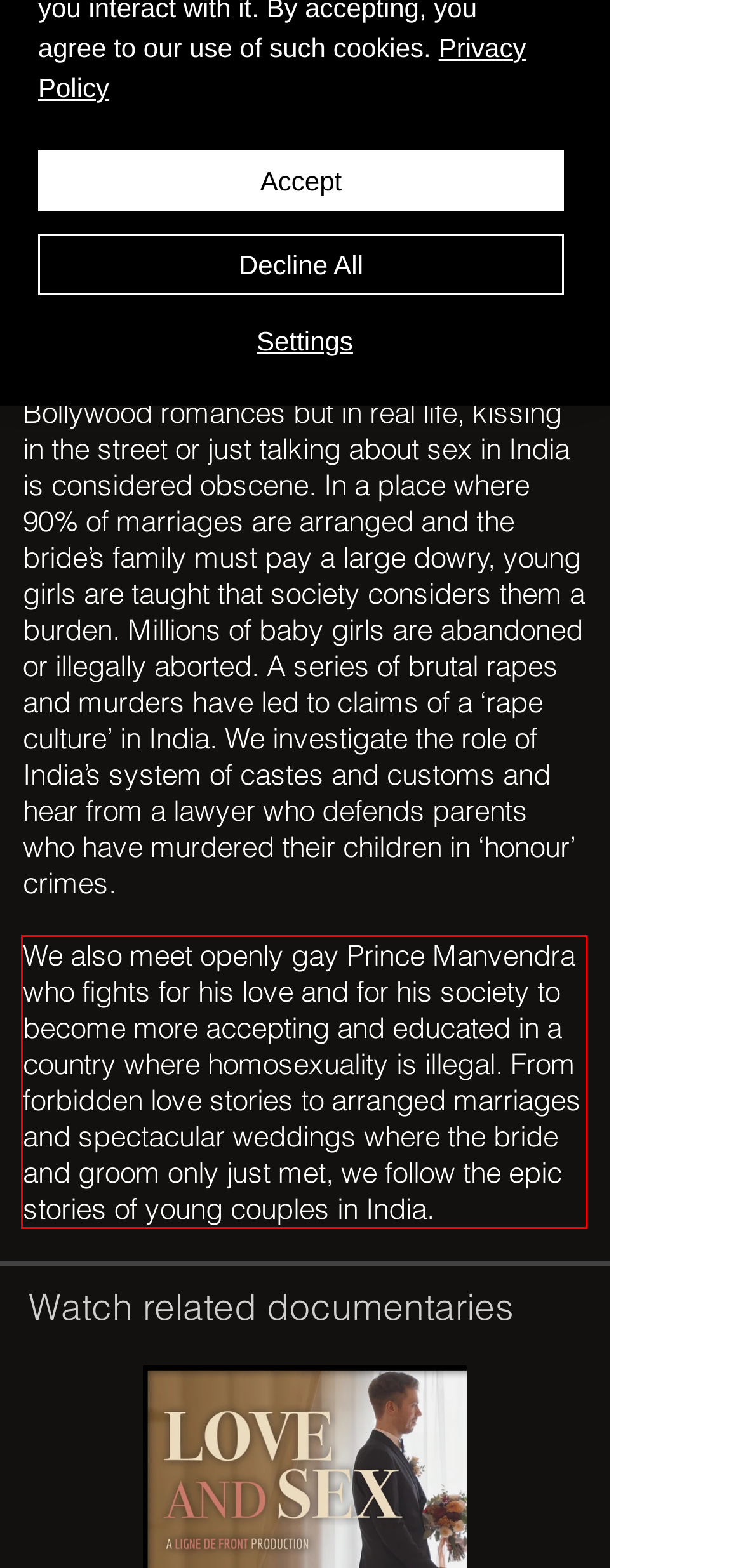Please identify and extract the text from the UI element that is surrounded by a red bounding box in the provided webpage screenshot.

We also meet openly gay Prince Manvendra who fights for his love and for his society to become more accepting and educated in a country where homosexuality is illegal. From forbidden love stories to arranged marriages and spectacular weddings where the bride and groom only just met, we follow the epic stories of young couples in India.